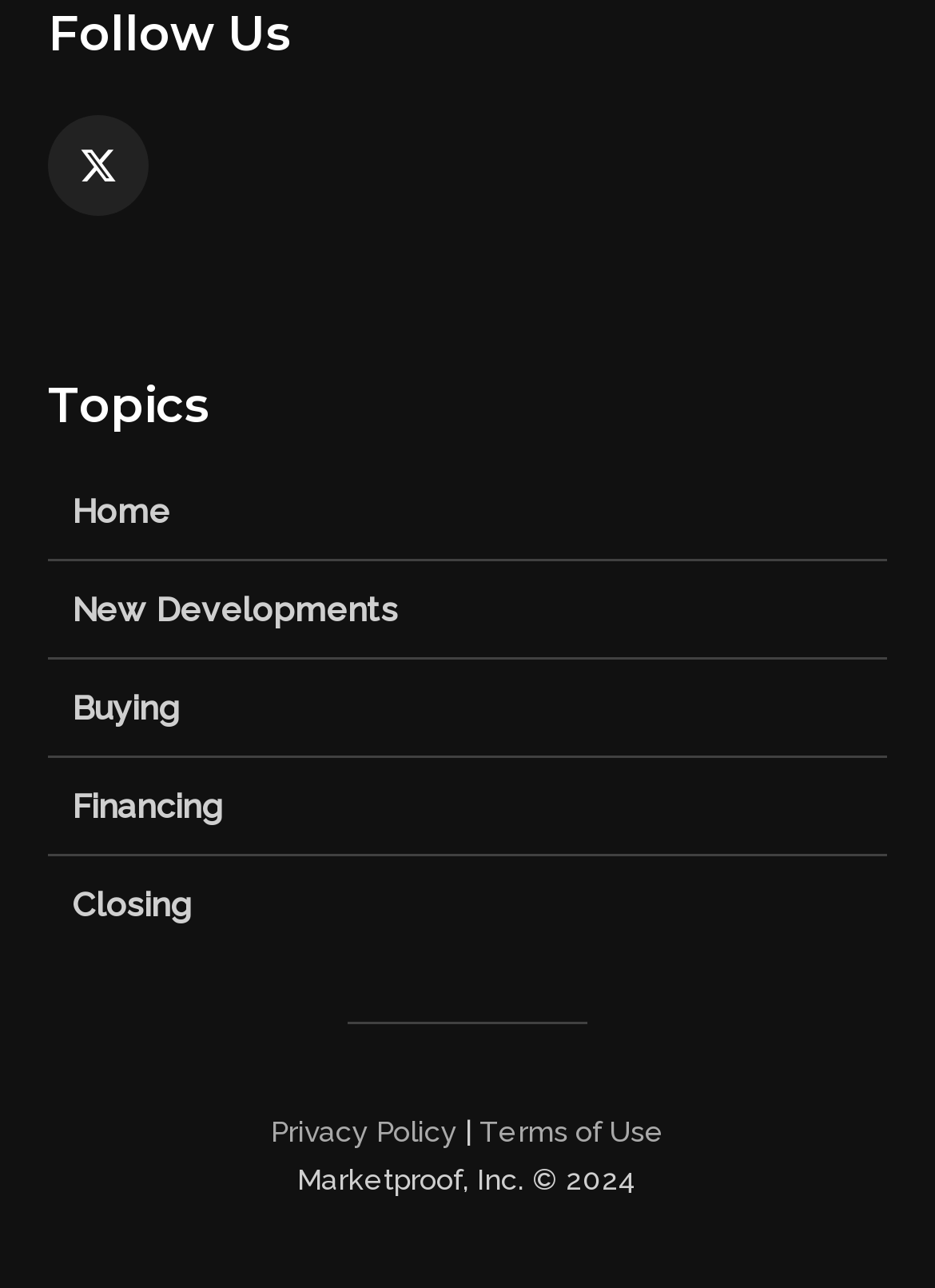Respond to the question below with a single word or phrase:
What is the first topic listed?

Home